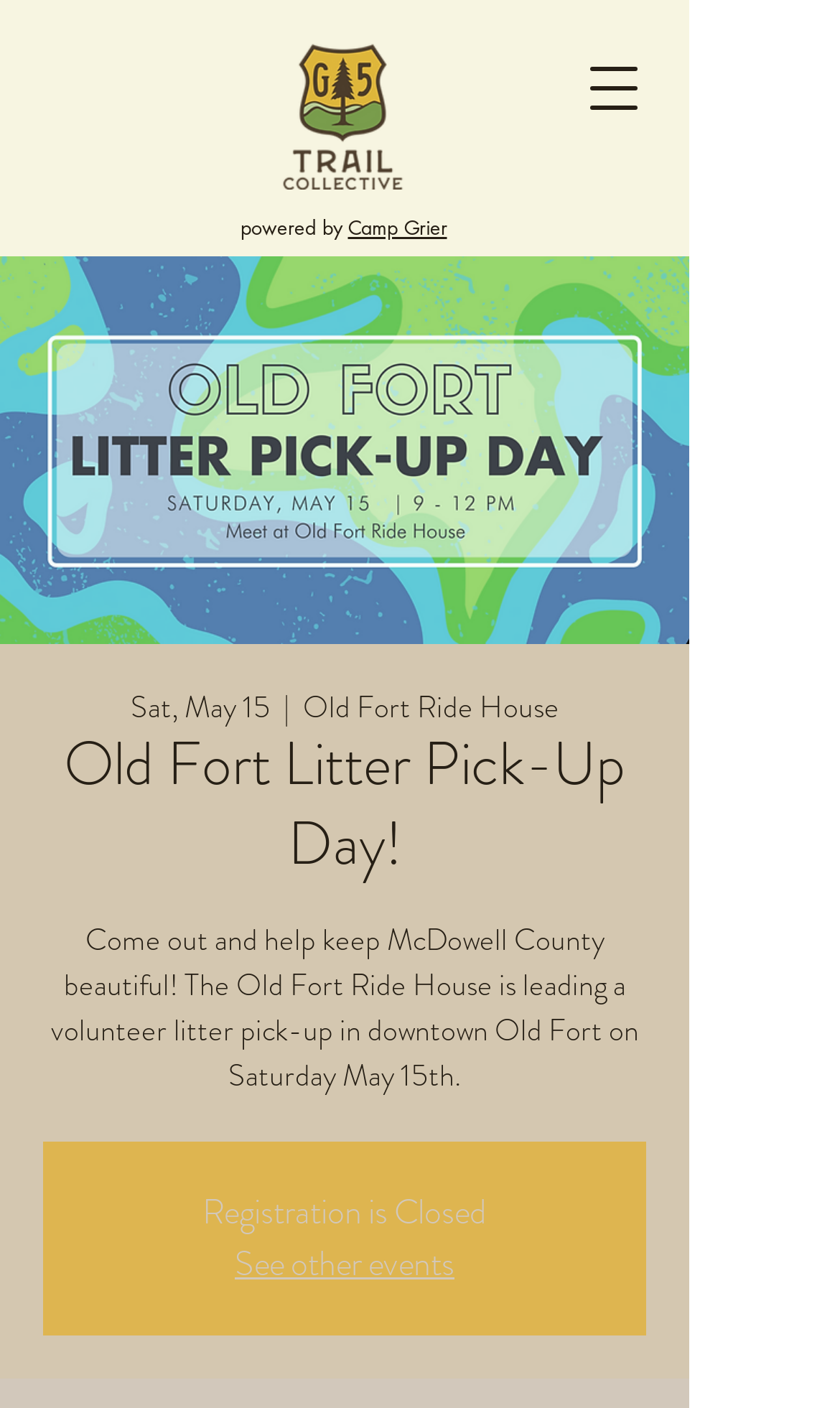Please answer the following query using a single word or phrase: 
What is the location of the litter pick-up event?

Downtown Old Fort